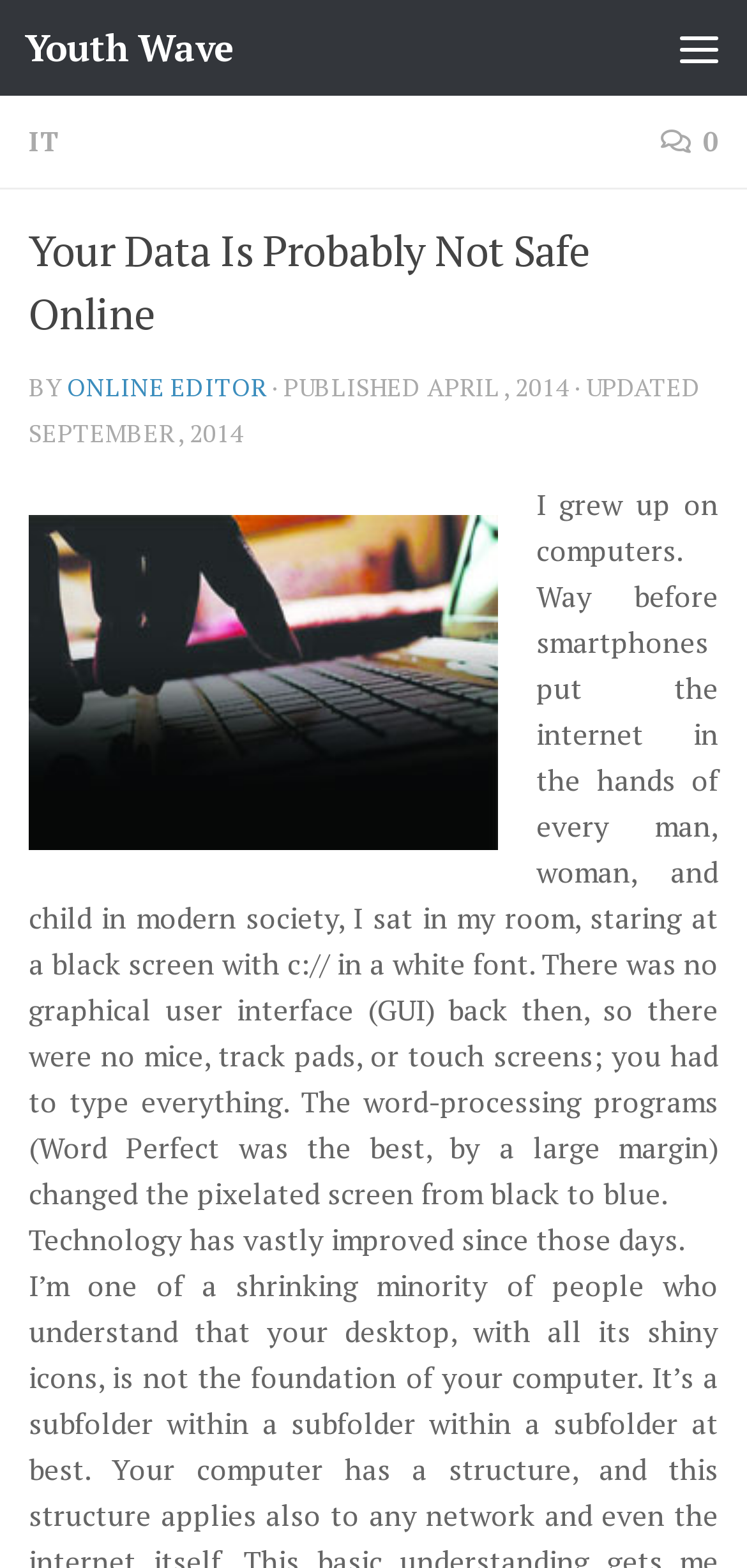Can you determine the main header of this webpage?

Your Data Is Probably Not Safe Online